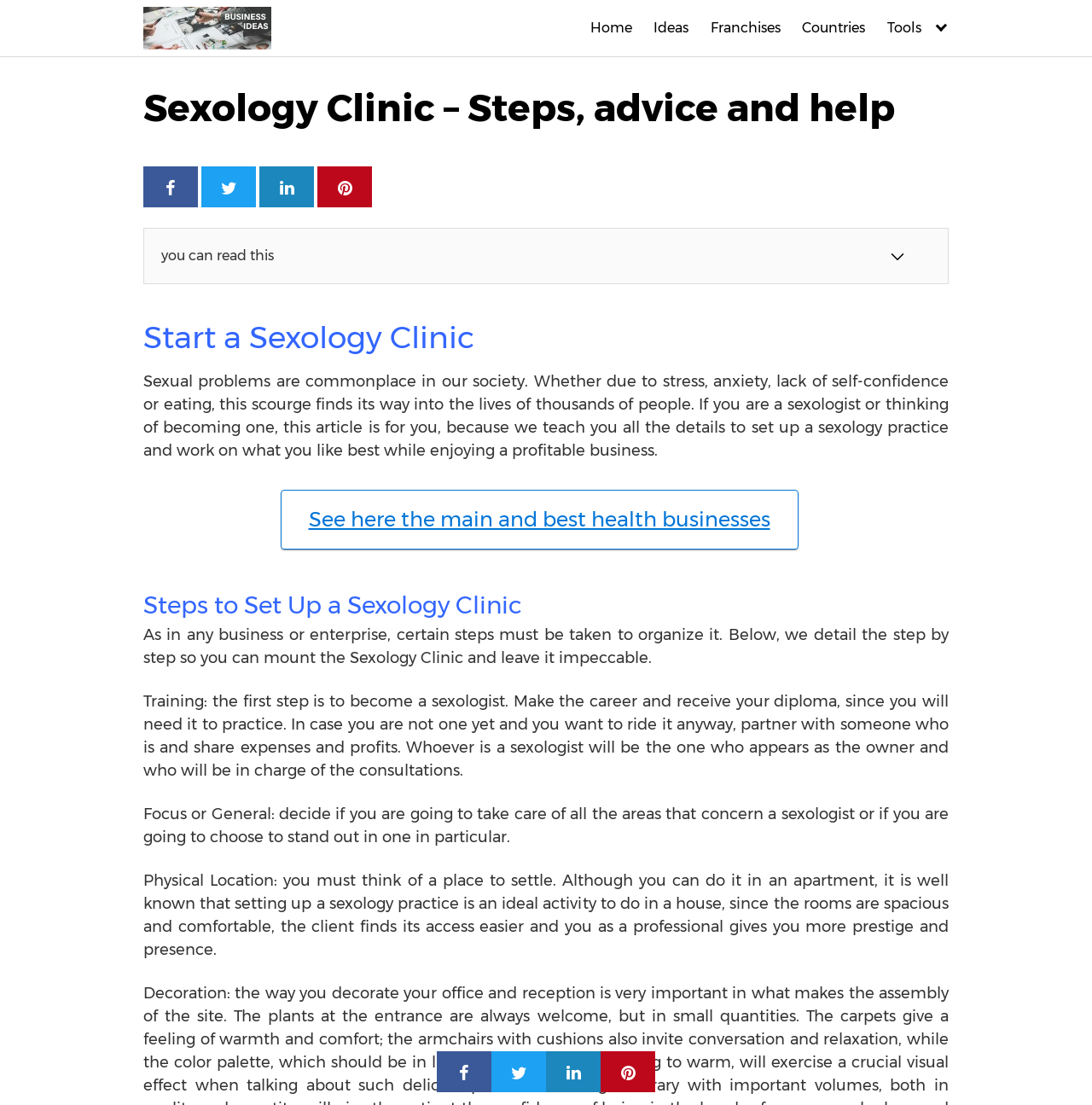Generate the text content of the main headline of the webpage.

Sexology Clinic – Steps, advice and help